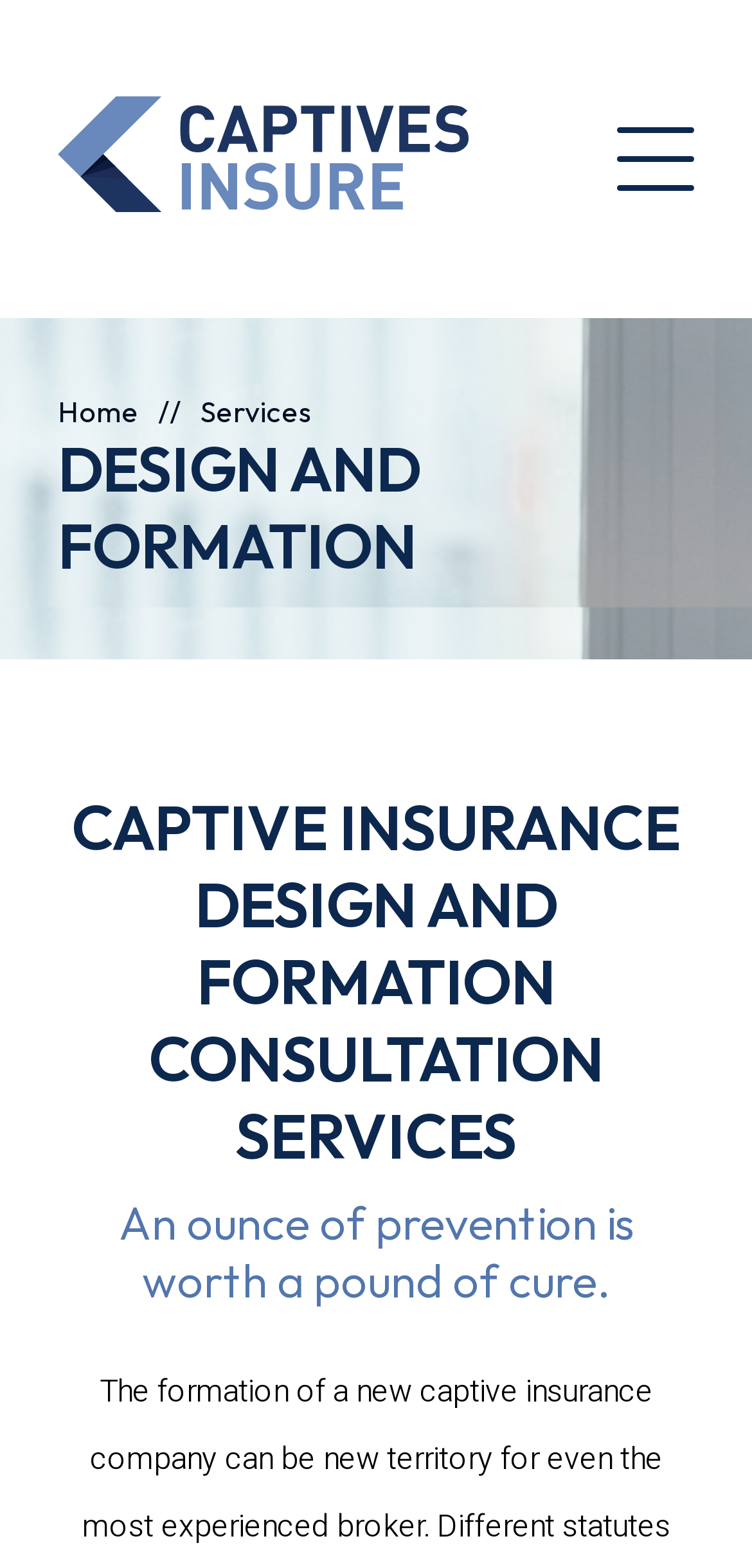What is the purpose of Captives Insure?
Carefully analyze the image and provide a detailed answer to the question.

The purpose of Captives Insure can be inferred from the overall content of the webpage, which suggests that the company provides design and formation consultation services for captive insurance. This is also supported by the second heading on the webpage.